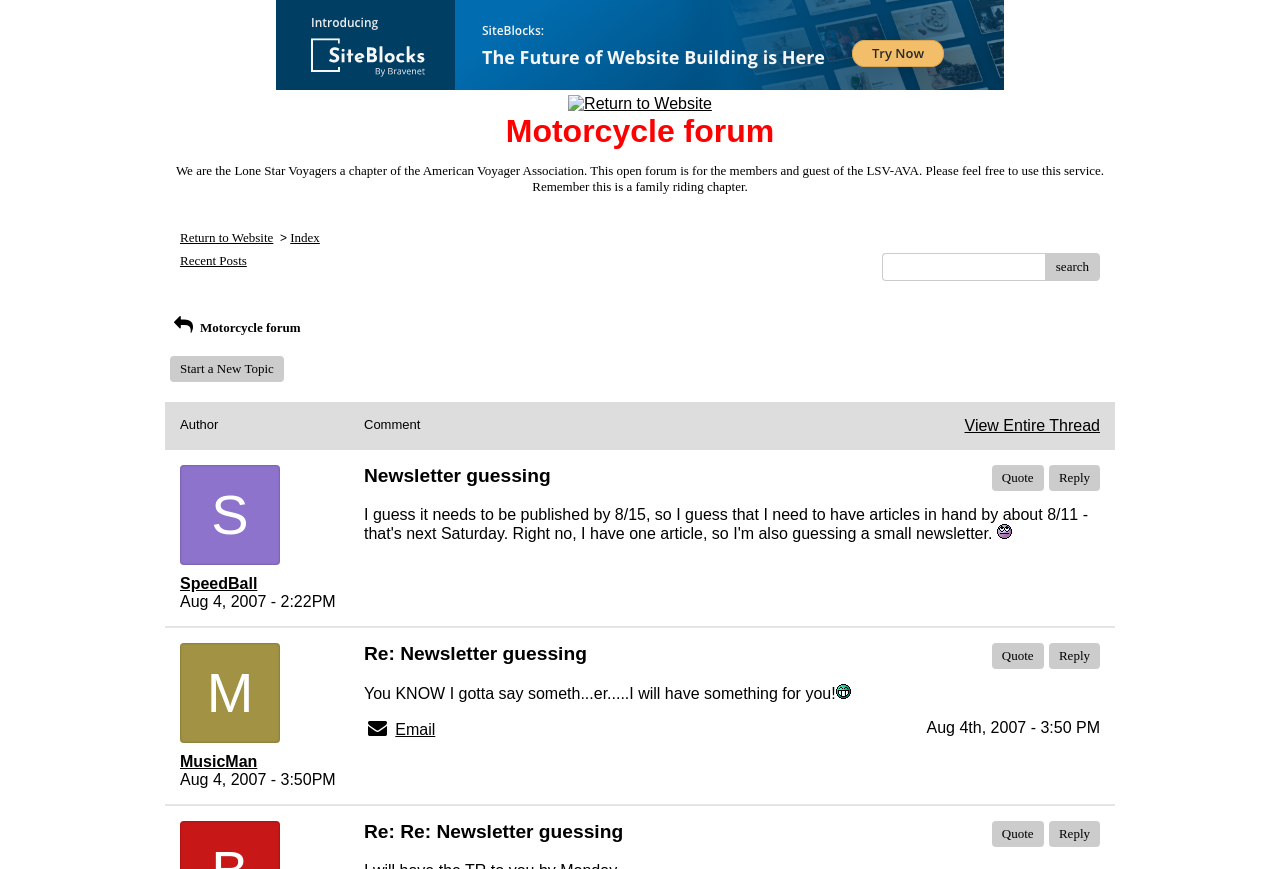Using the provided description Orders (833) 225-3463, find the bounding box coordinates for the UI element. Provide the coordinates in (top-left x, top-left y, bottom-right x, bottom-right y) format, ensuring all values are between 0 and 1.

None